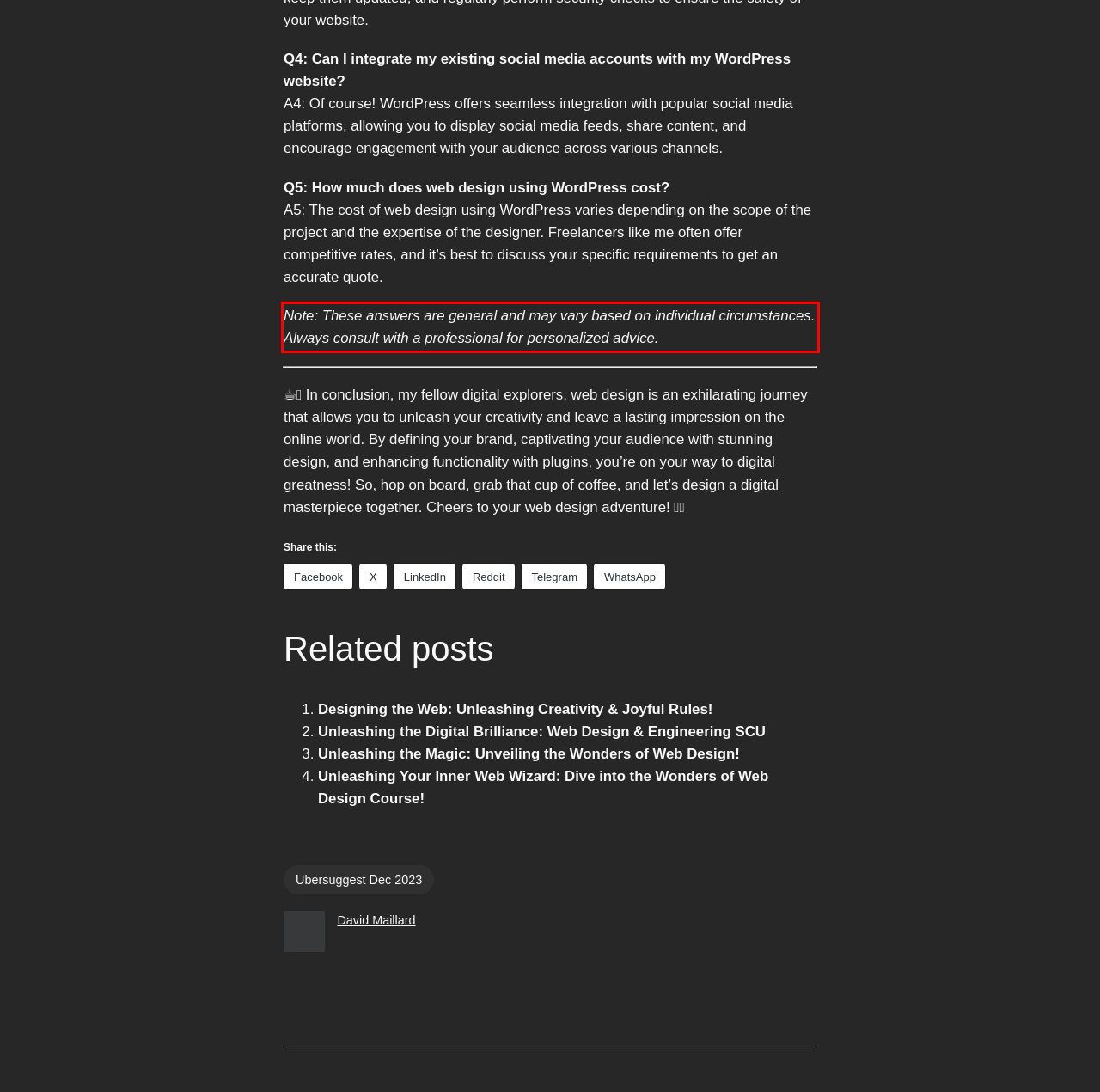Within the provided webpage screenshot, find the red rectangle bounding box and perform OCR to obtain the text content.

Note: These answers are general and may vary based on individual circumstances. Always consult with a professional for personalized advice.